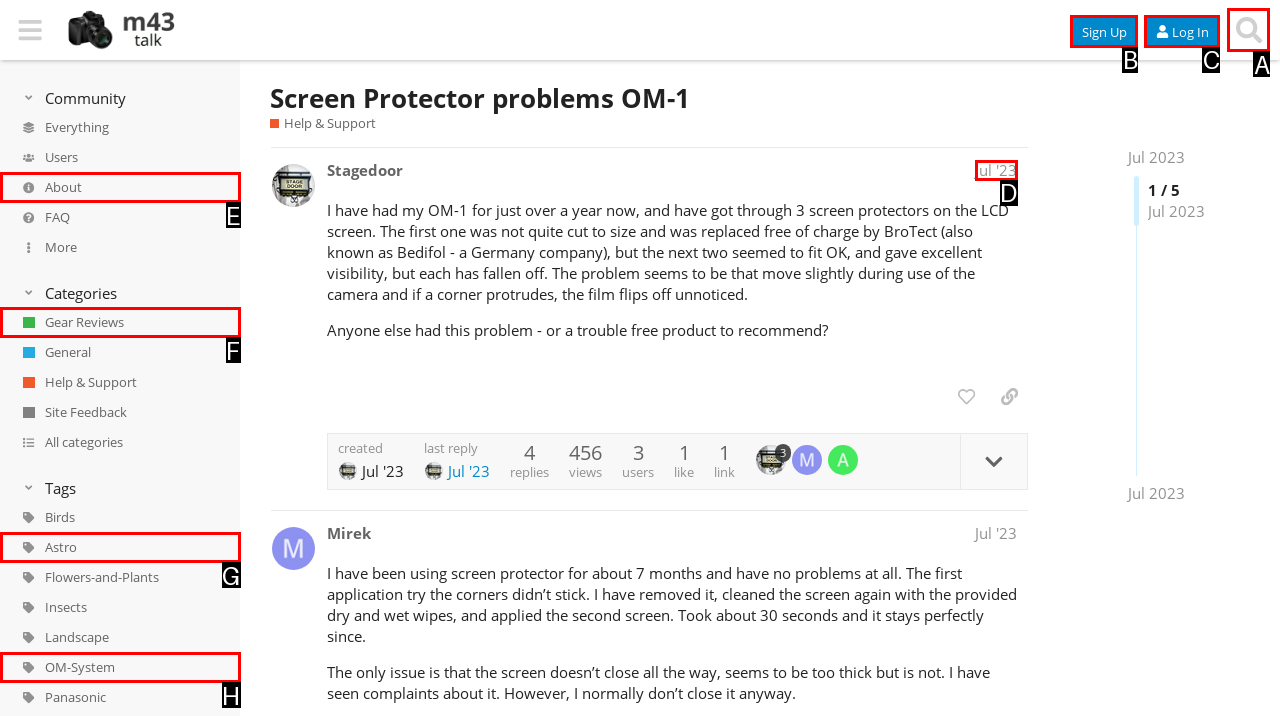Indicate the letter of the UI element that should be clicked to accomplish the task: Click on the 'Search' button. Answer with the letter only.

A